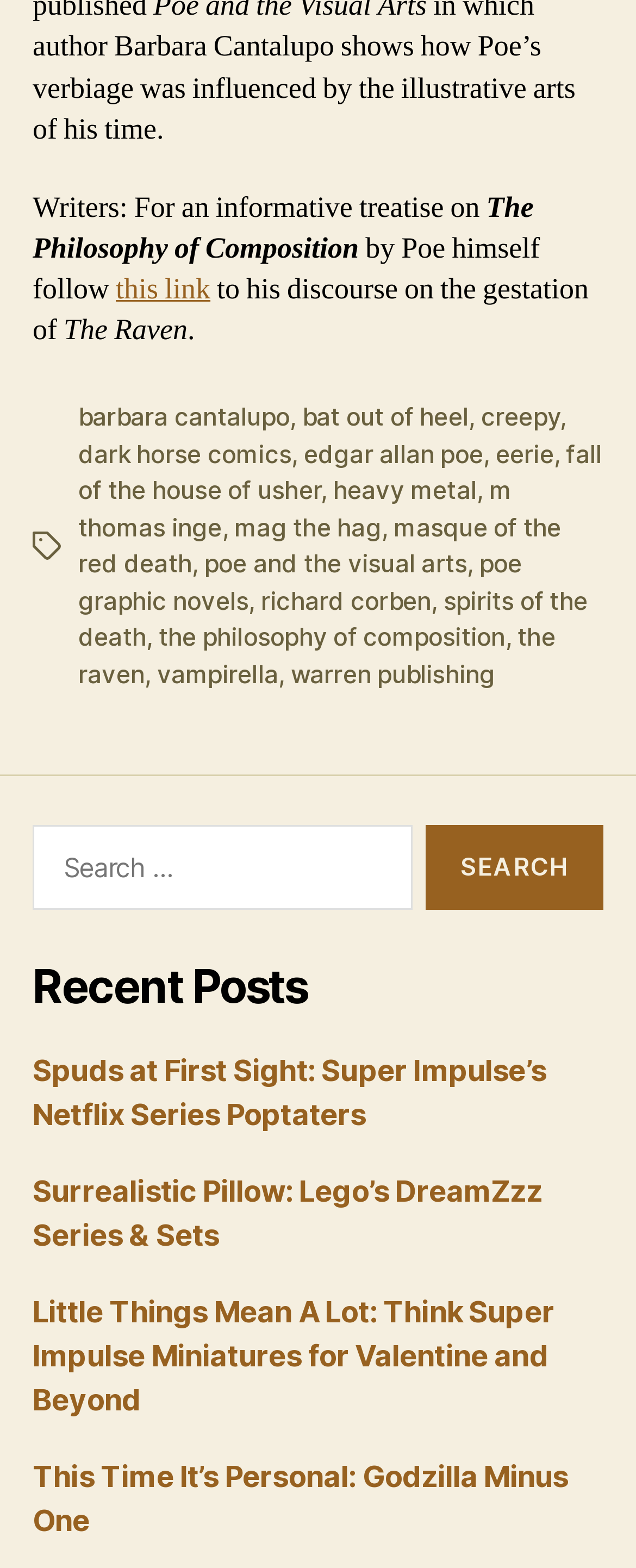What is the title of the first article?
Use the screenshot to answer the question with a single word or phrase.

Spuds at First Sight